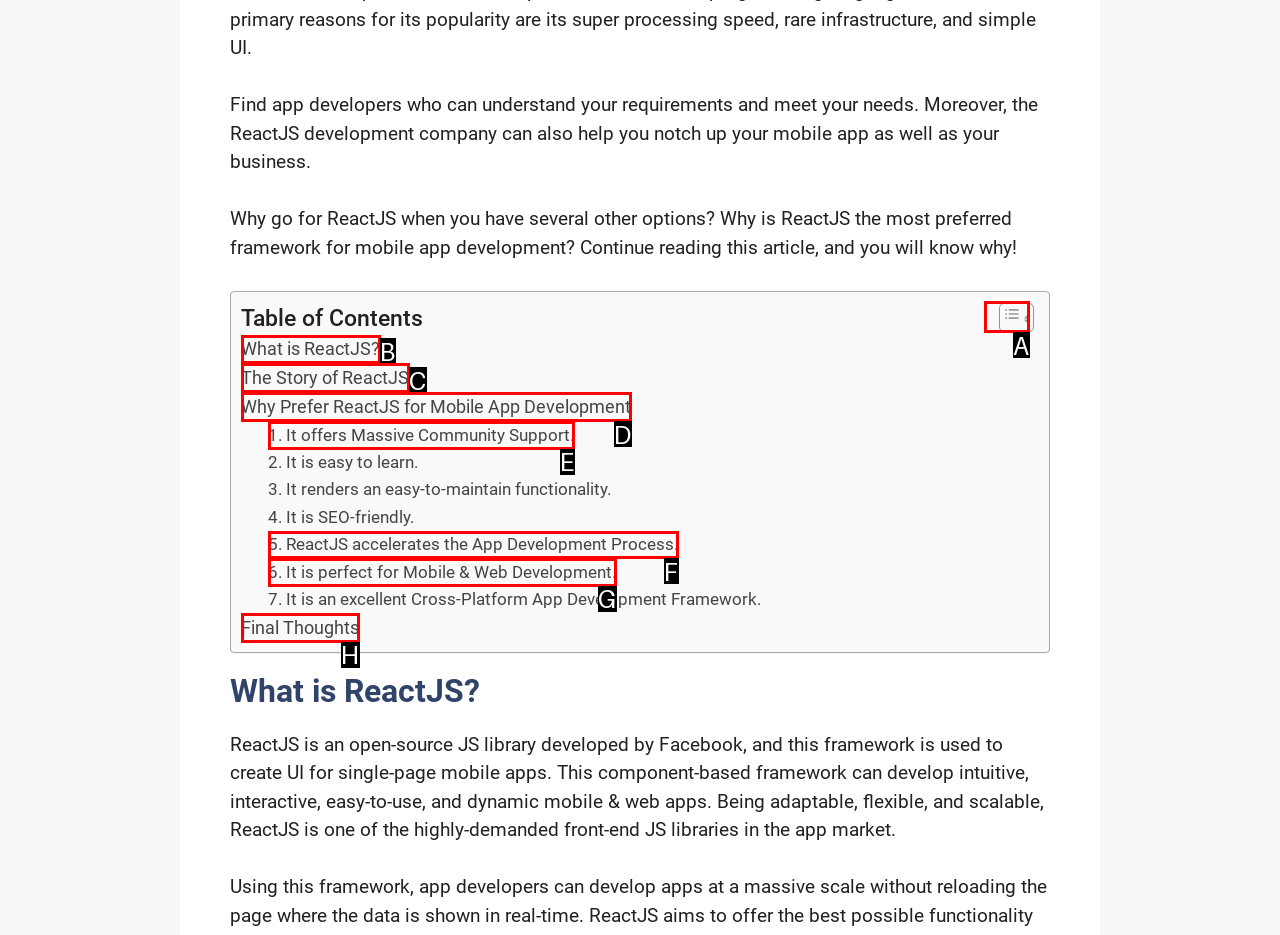Which HTML element fits the description: Final Thoughts? Respond with the letter of the appropriate option directly.

H